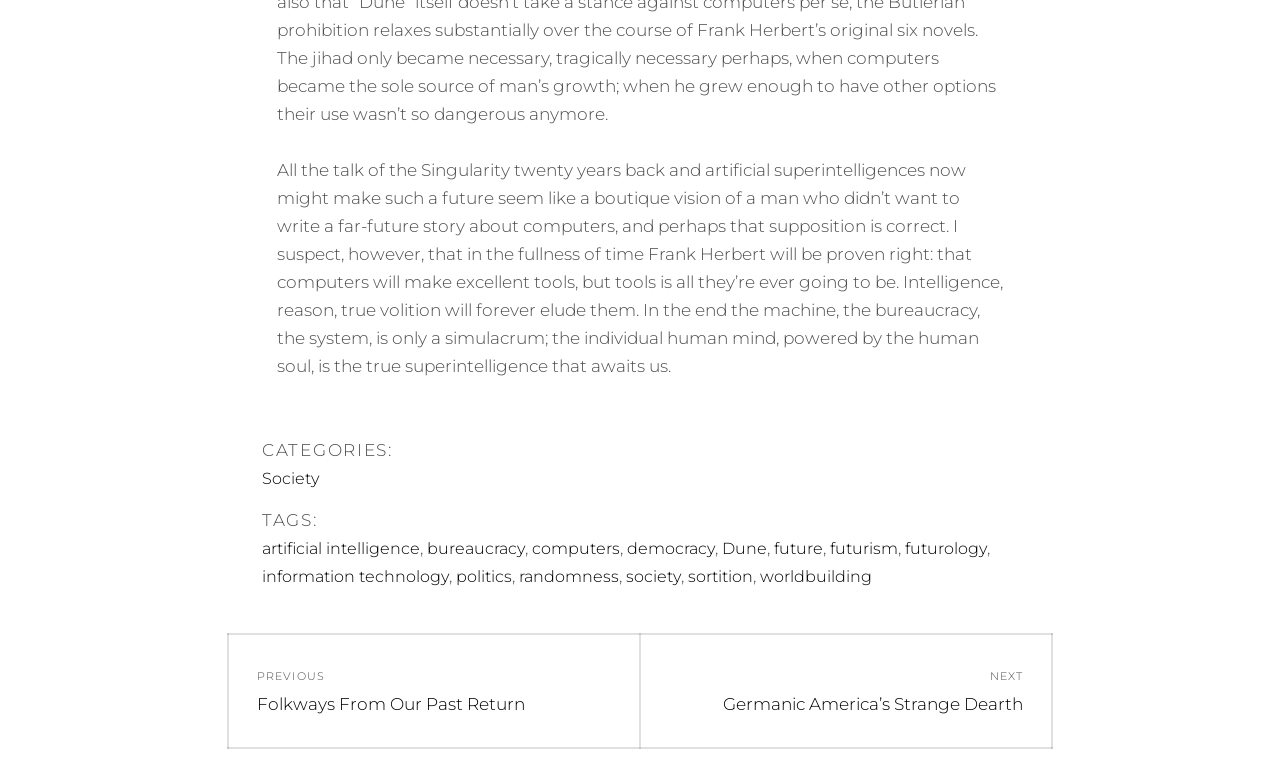Identify the bounding box for the UI element specified in this description: "artificial intelligence". The coordinates must be four float numbers between 0 and 1, formatted as [left, top, right, bottom].

[0.205, 0.71, 0.328, 0.735]